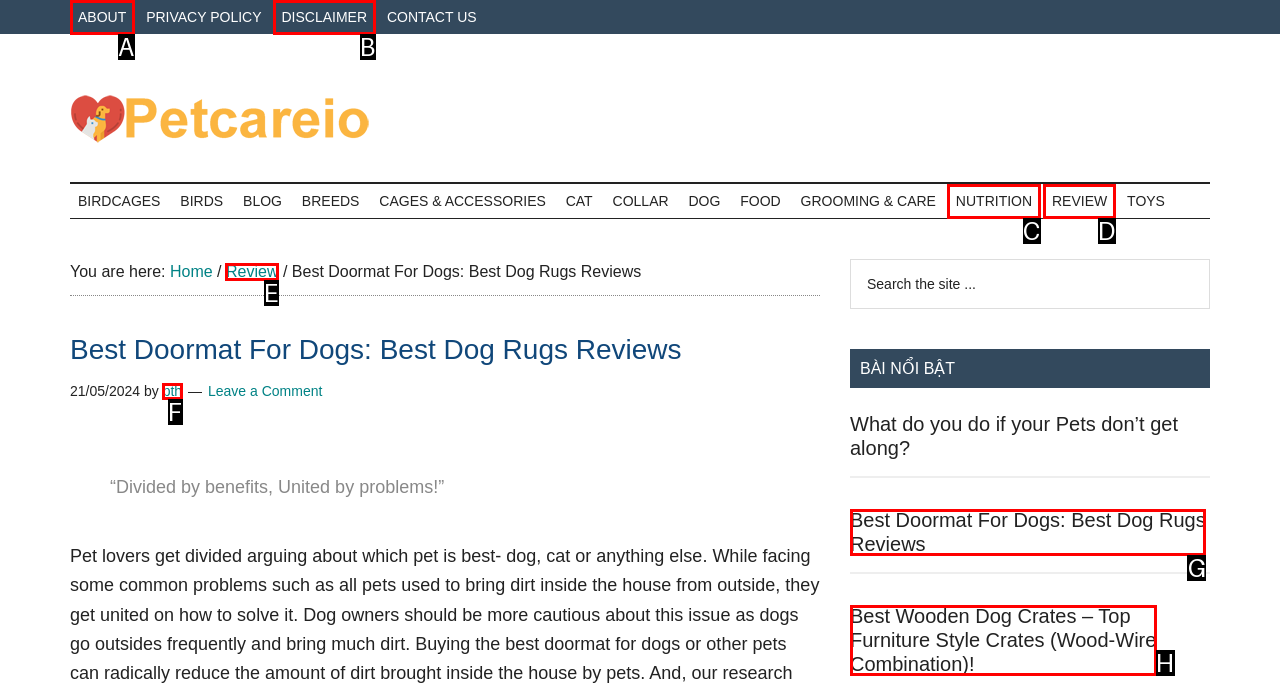Determine which HTML element should be clicked to carry out the following task: Click on the 'ABOUT' link Respond with the letter of the appropriate option.

A